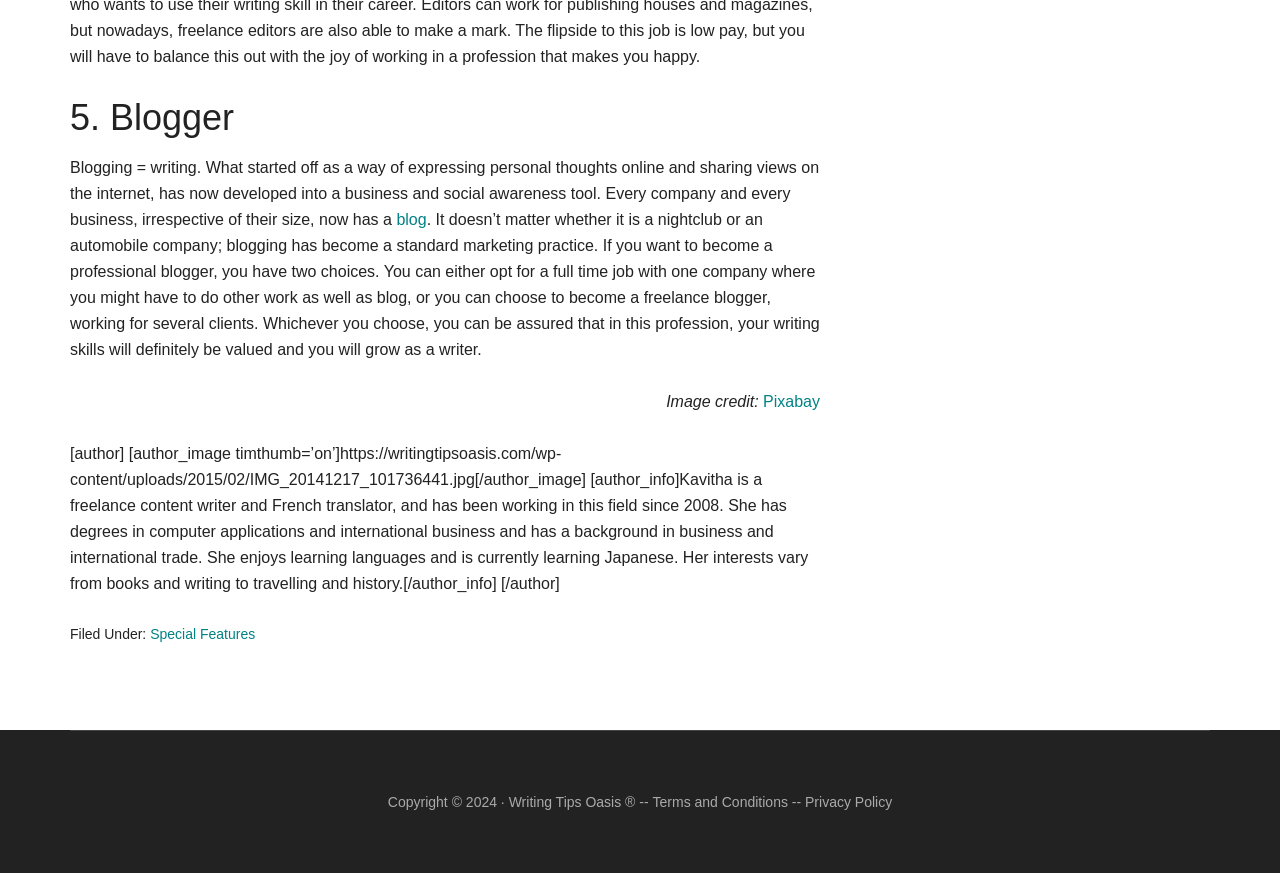Identify the bounding box of the UI element that matches this description: "Terms and Conditions".

[0.51, 0.909, 0.616, 0.928]